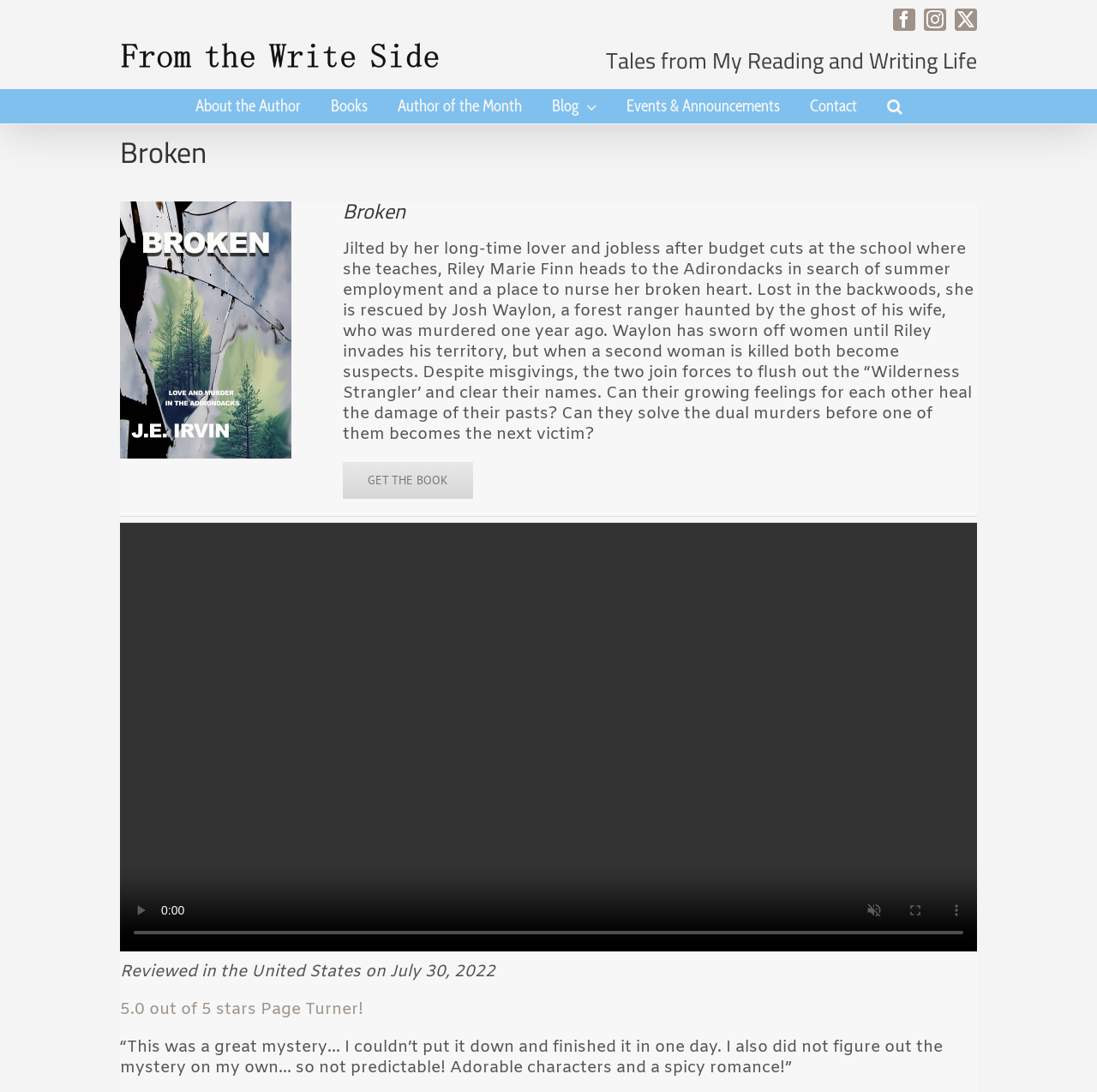Explain the features and main sections of the webpage comprehensively.

This webpage is about a novel called "Broken" by an author who shares her reading and writing life experiences. At the top right corner, there are three social media links: Facebook, Instagram, and a close button. On the top left, there is a logo of "From the Write Side" with a link to the logo. Below the logo, there is a heading that reads "Tales from My Reading and Writing Life".

The main menu is located below the heading, with links to "About the Author", "Books", "Author of the Month", "Blog", "Events & Announcements", and "Contact". There is also a search button at the end of the menu.

The page title bar is divided into two sections. On the left, there is a heading that reads "Broken" and an image of the novel's cover. On the right, there is another heading that reads "Broken" and a summary of the novel's plot. The summary describes the story of Riley Marie Finn, who finds summer employment in the Adirondacks and gets involved in a murder mystery with a forest ranger named Josh Waylon.

Below the summary, there is a link to "GET THE BOOK". At the bottom of the page, there are several disabled buttons and controls for a video player, including play, unmute, enter full screen, and show more media controls. There is also a slider for video time scrubbing. Additionally, there is a review of the book from a customer who gave it 5 out of 5 stars, with a quote from the review.